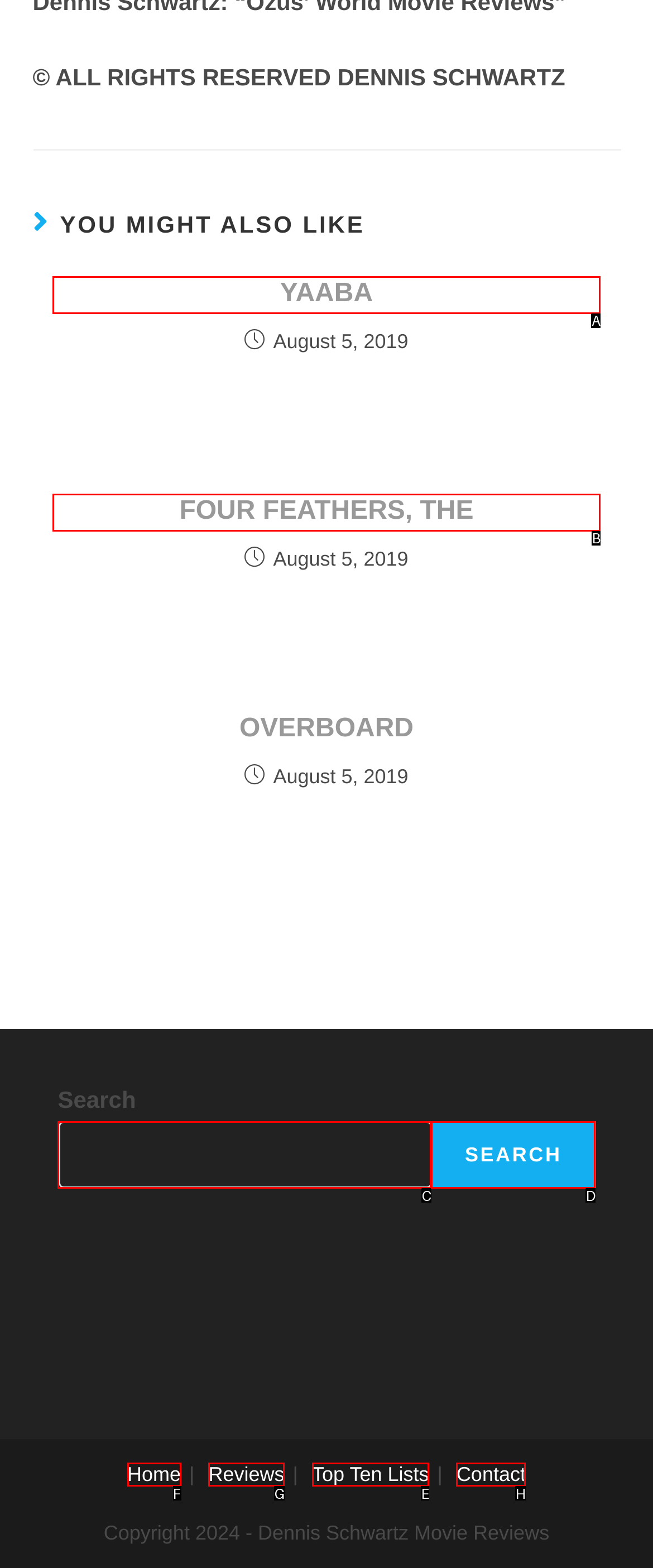To execute the task: Visit Twitter page, which one of the highlighted HTML elements should be clicked? Answer with the option's letter from the choices provided.

None